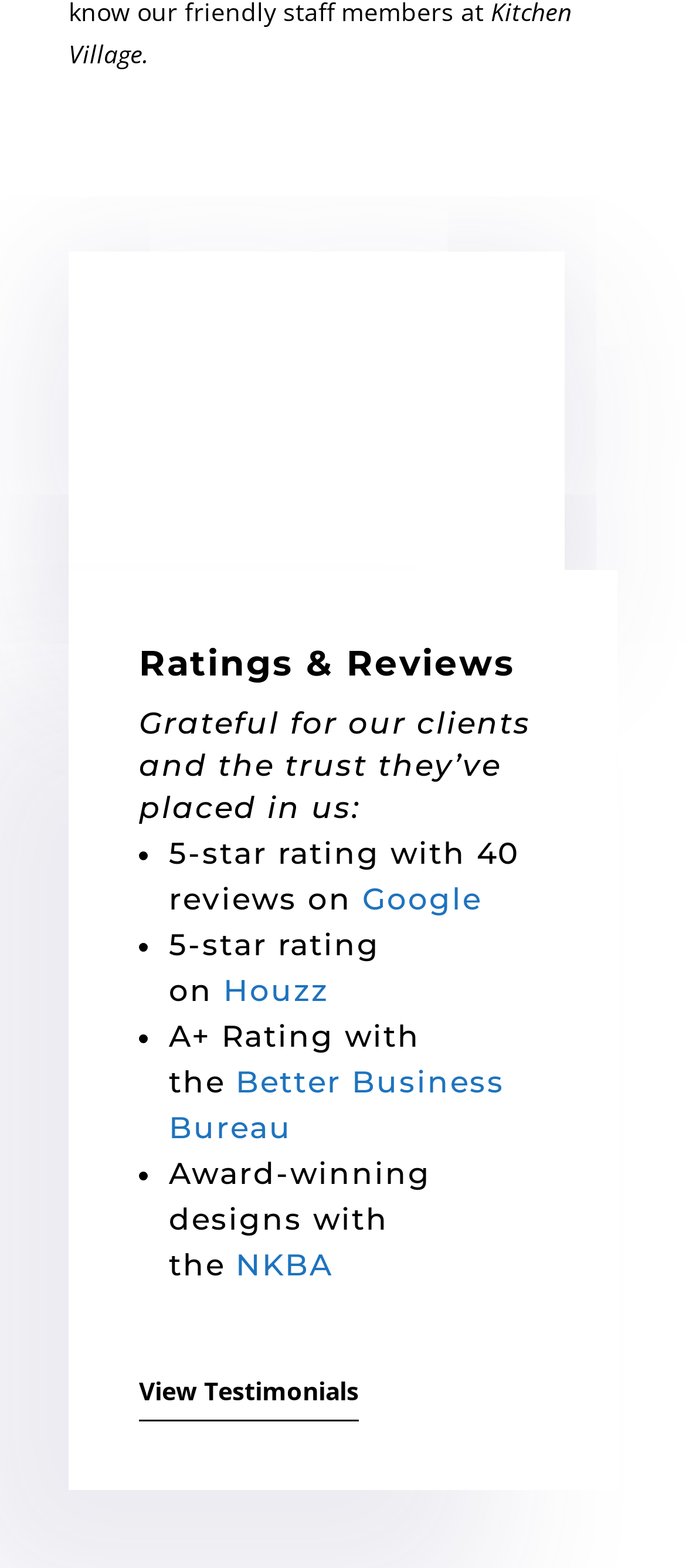What is the rating on Google?
Make sure to answer the question with a detailed and comprehensive explanation.

The webpage mentions '5-star rating with 40 reviews on Google' in the list of ratings and reviews, indicating that the rating on Google is 5-star.